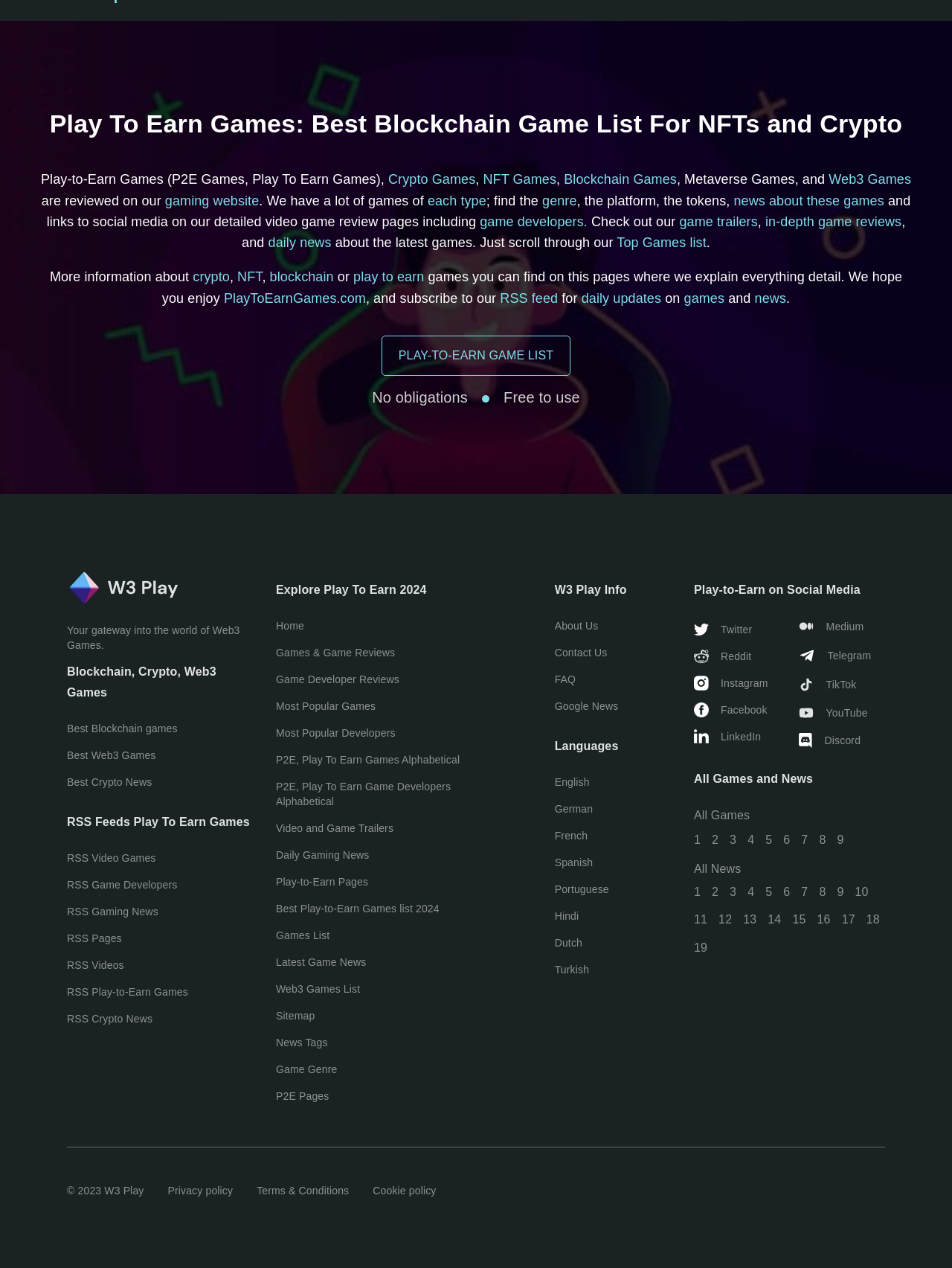Determine the bounding box coordinates of the UI element that matches the following description: "LinkedIn". The coordinates should be four float numbers between 0 and 1 in the format [left, top, right, bottom].

[0.757, 0.575, 0.799, 0.587]